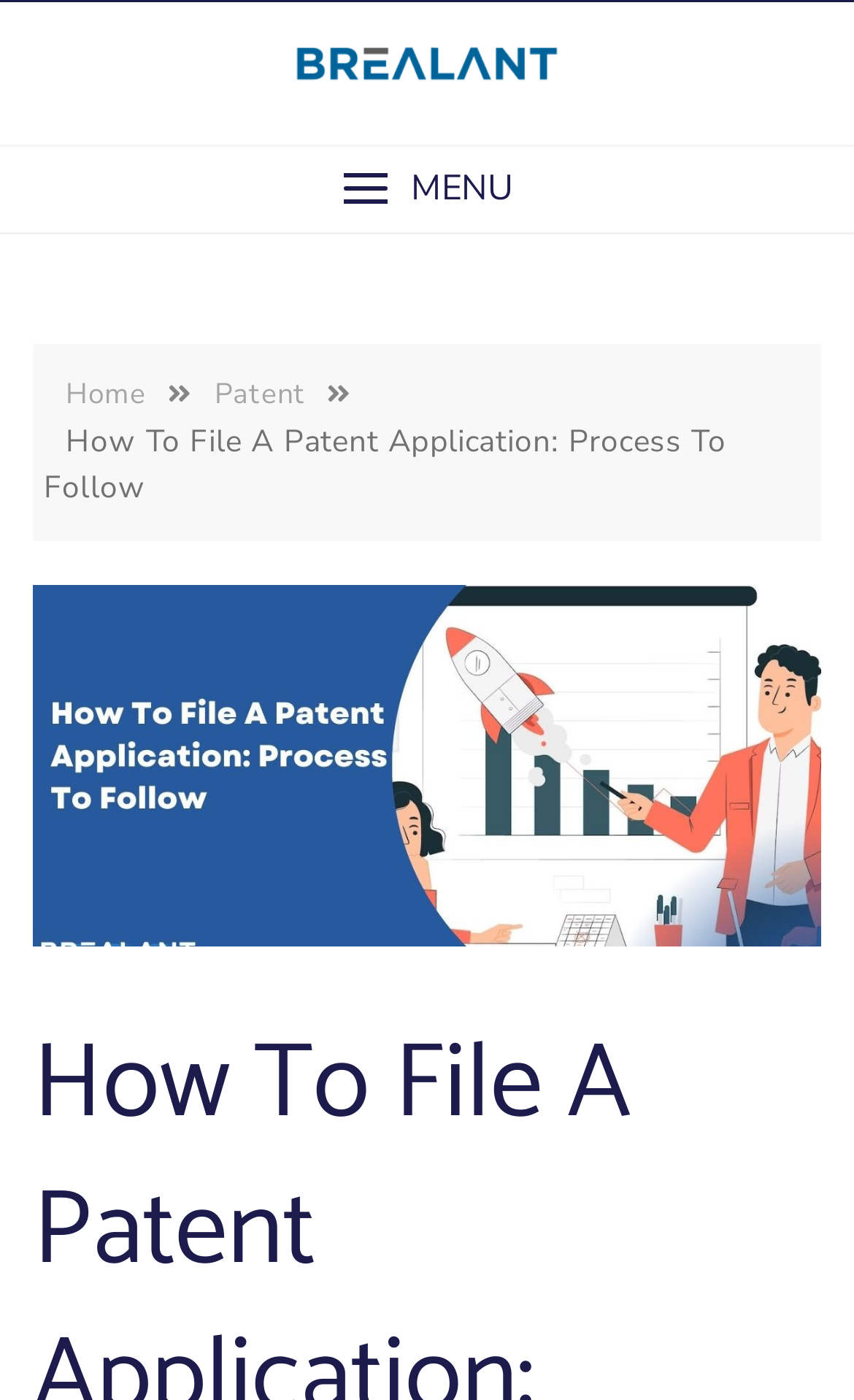What is the text on the navigation breadcrumbs?
Based on the image, provide a one-word or brief-phrase response.

Home, Patent